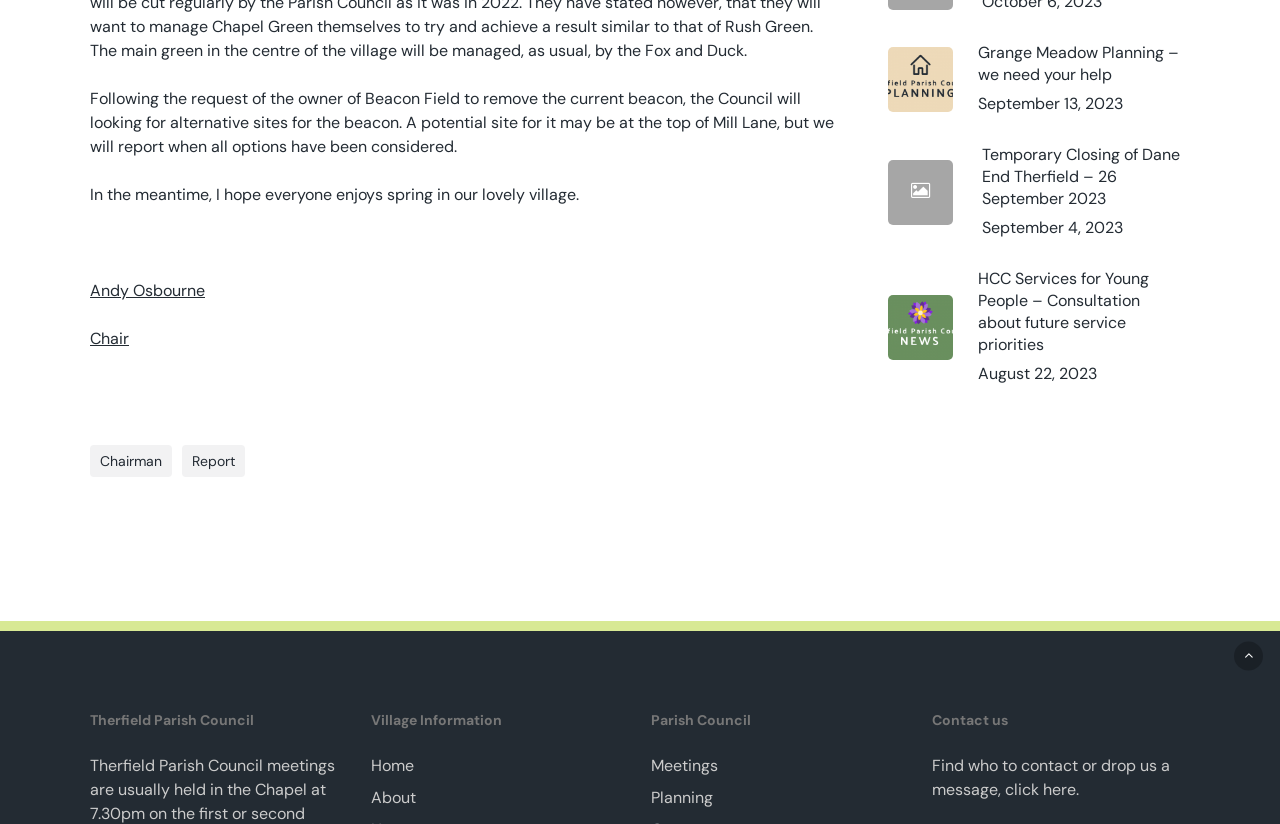Using the element description click here, predict the bounding box coordinates for the UI element. Provide the coordinates in (top-left x, top-left y, bottom-right x, bottom-right y) format with values ranging from 0 to 1.

[0.785, 0.945, 0.84, 0.971]